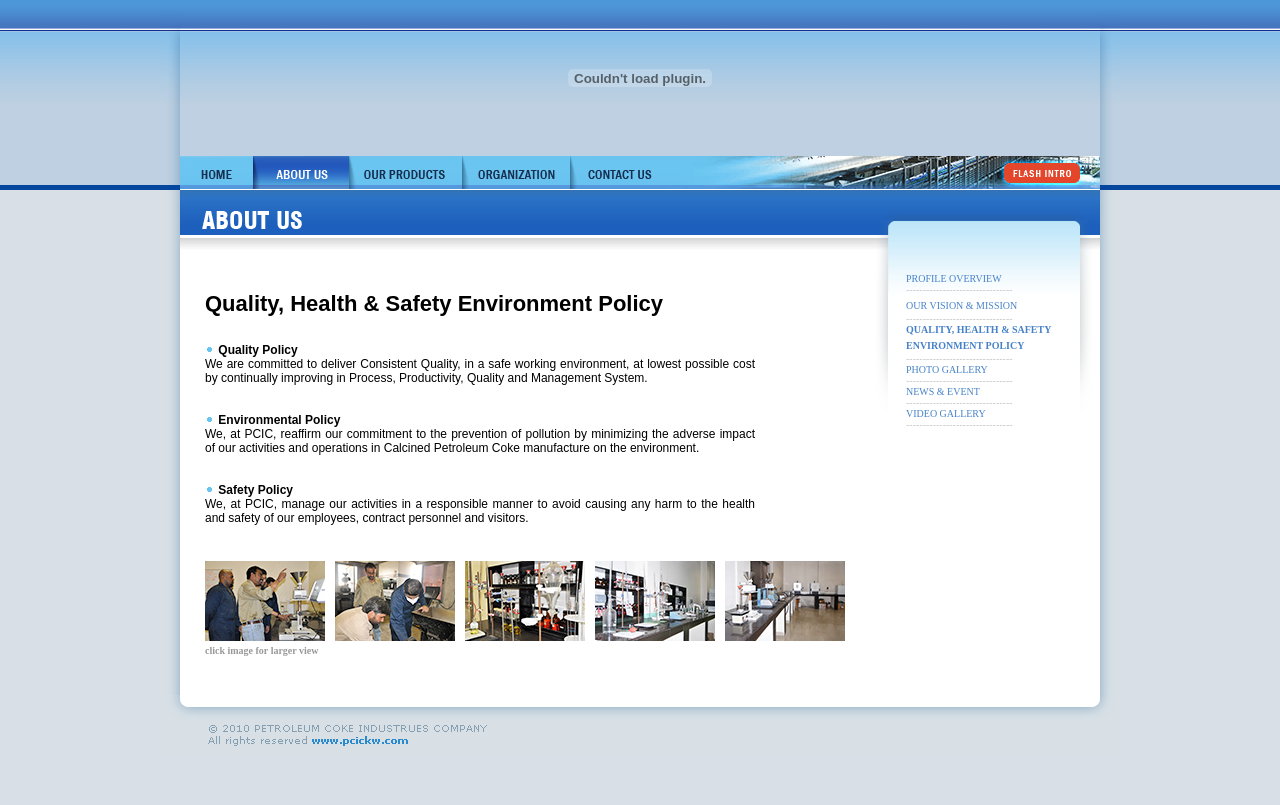Please identify the bounding box coordinates of where to click in order to follow the instruction: "browse the NEWS & EVENT".

[0.669, 0.339, 0.708, 0.48]